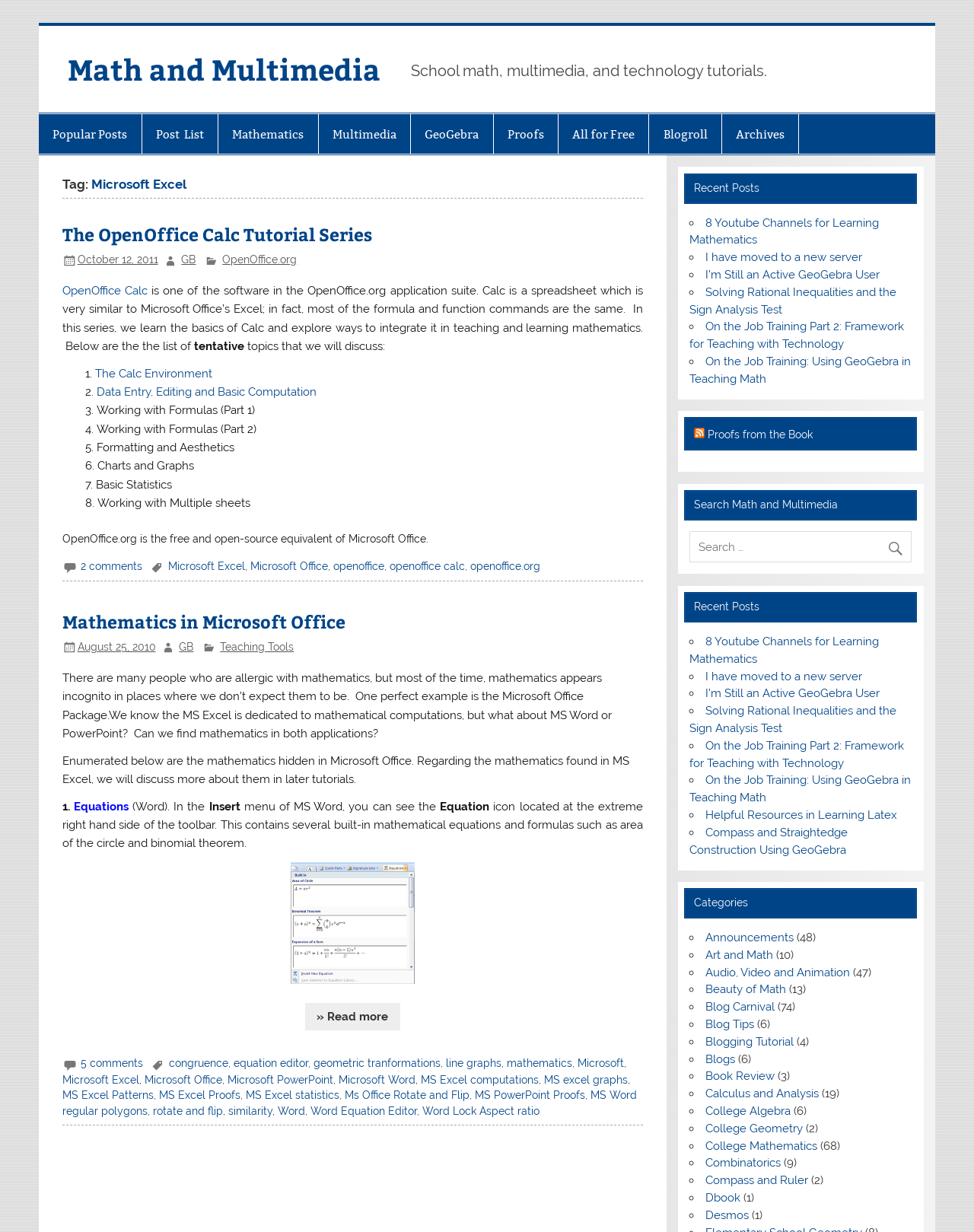Provide your answer in one word or a succinct phrase for the question: 
What is the software discussed in the first article?

OpenOffice.org